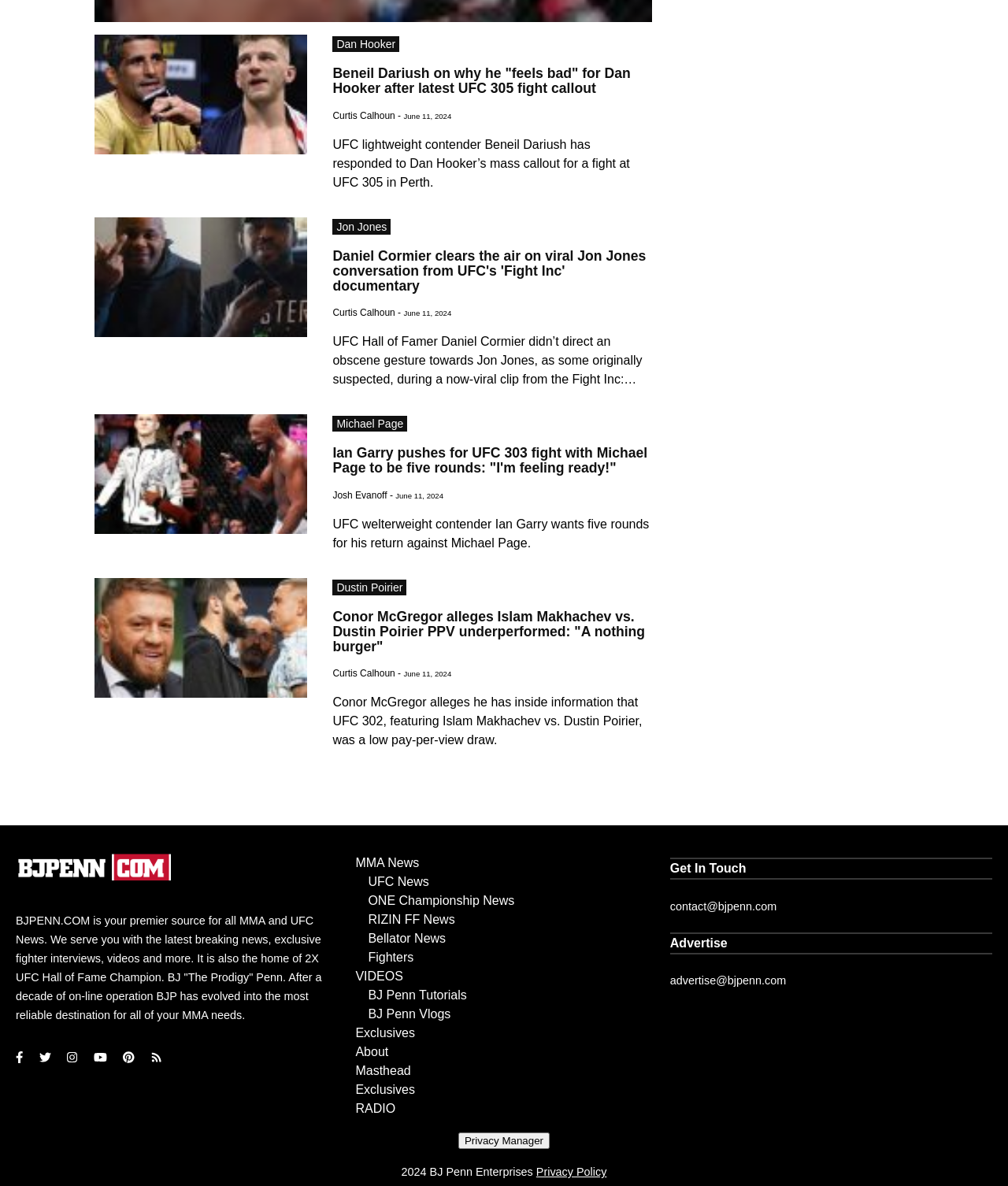Please determine the bounding box coordinates of the section I need to click to accomplish this instruction: "Contact us through email".

[0.665, 0.759, 0.77, 0.769]